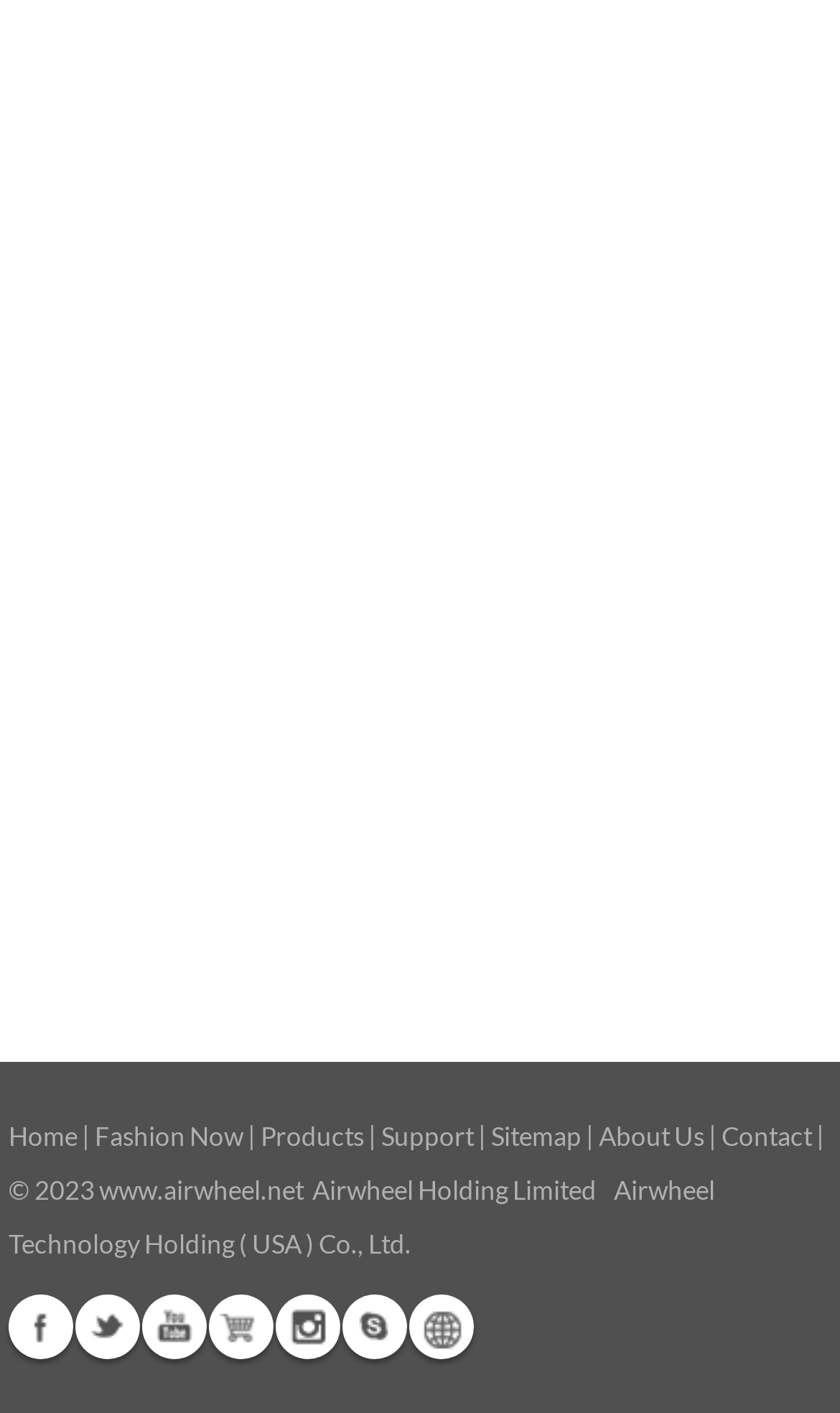What is the main purpose of the helmet?
Using the image, provide a detailed and thorough answer to the question.

The main purpose of the helmet is to ensure safety, as stated in the heading 'Always keep you safe' and the description 'The high quality helmet will always ensure their safety'.